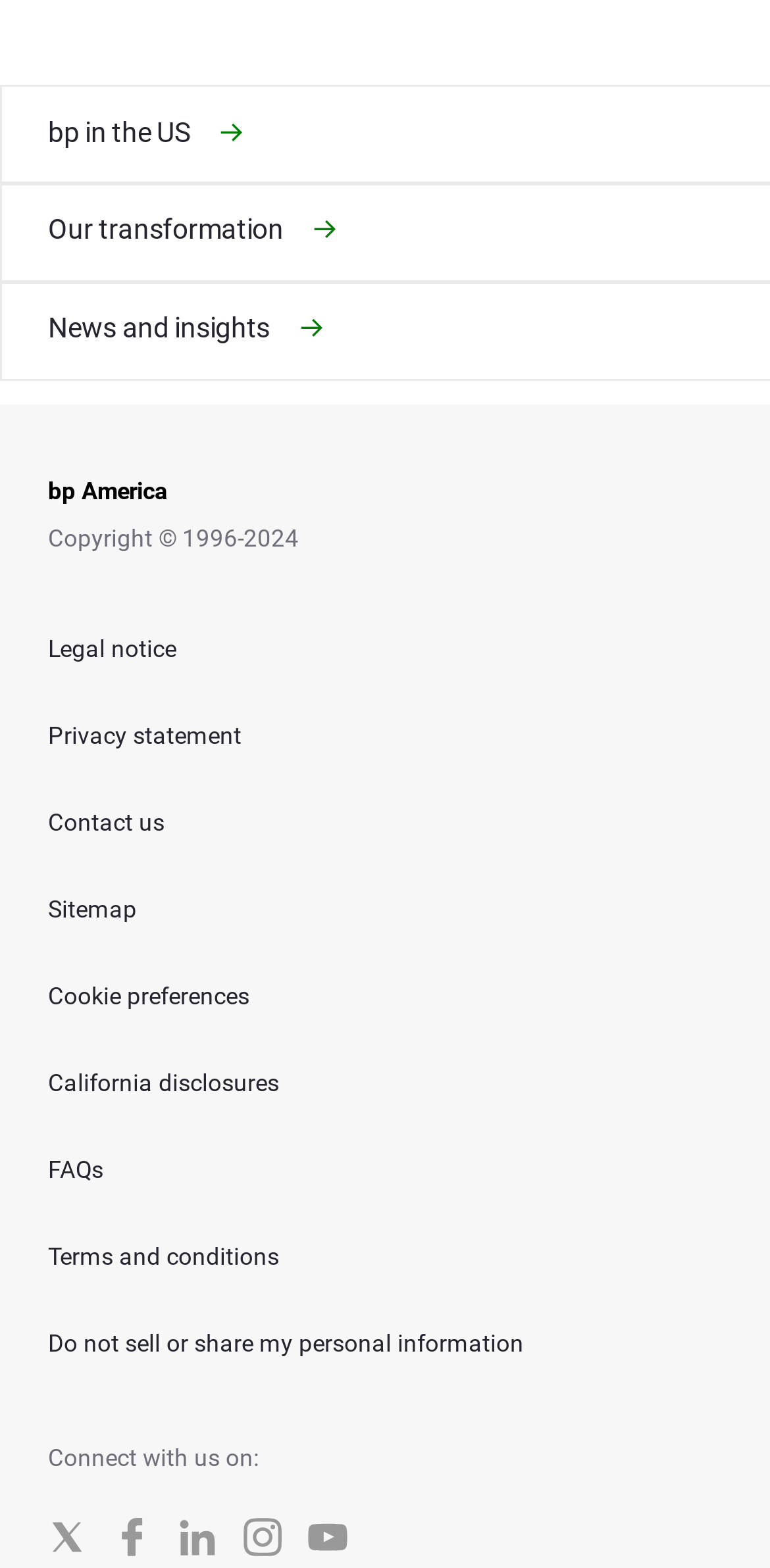Find the bounding box coordinates for the area that must be clicked to perform this action: "Read 'Legal notice'".

[0.062, 0.399, 0.229, 0.43]